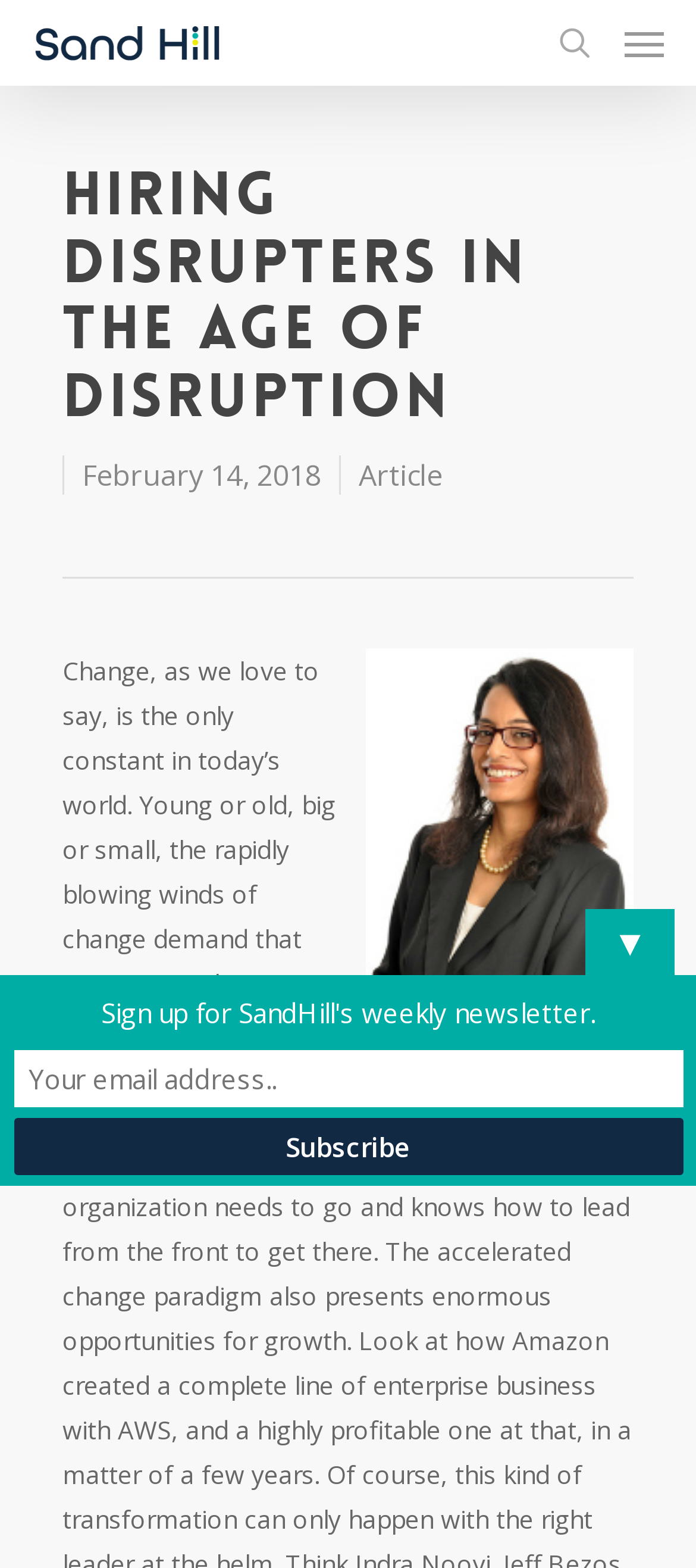Using the element description provided, determine the bounding box coordinates in the format (top-left x, top-left y, bottom-right x, bottom-right y). Ensure that all values are floating point numbers between 0 and 1. Element description: alt="Sand Hill Group"

[0.046, 0.014, 0.323, 0.041]